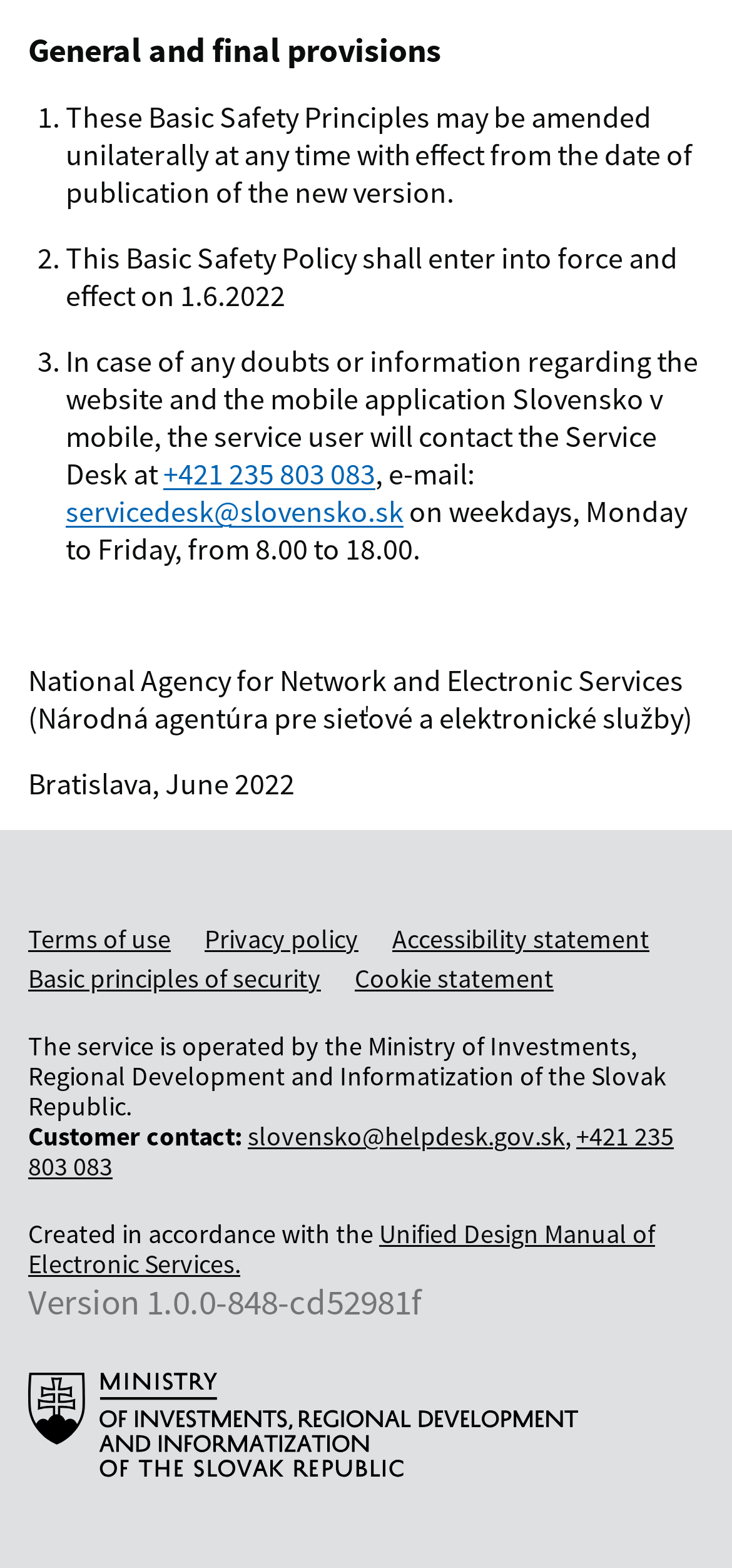Reply to the question below using a single word or brief phrase:
What is the version of the webpage?

1.0.0-848-cd52981f